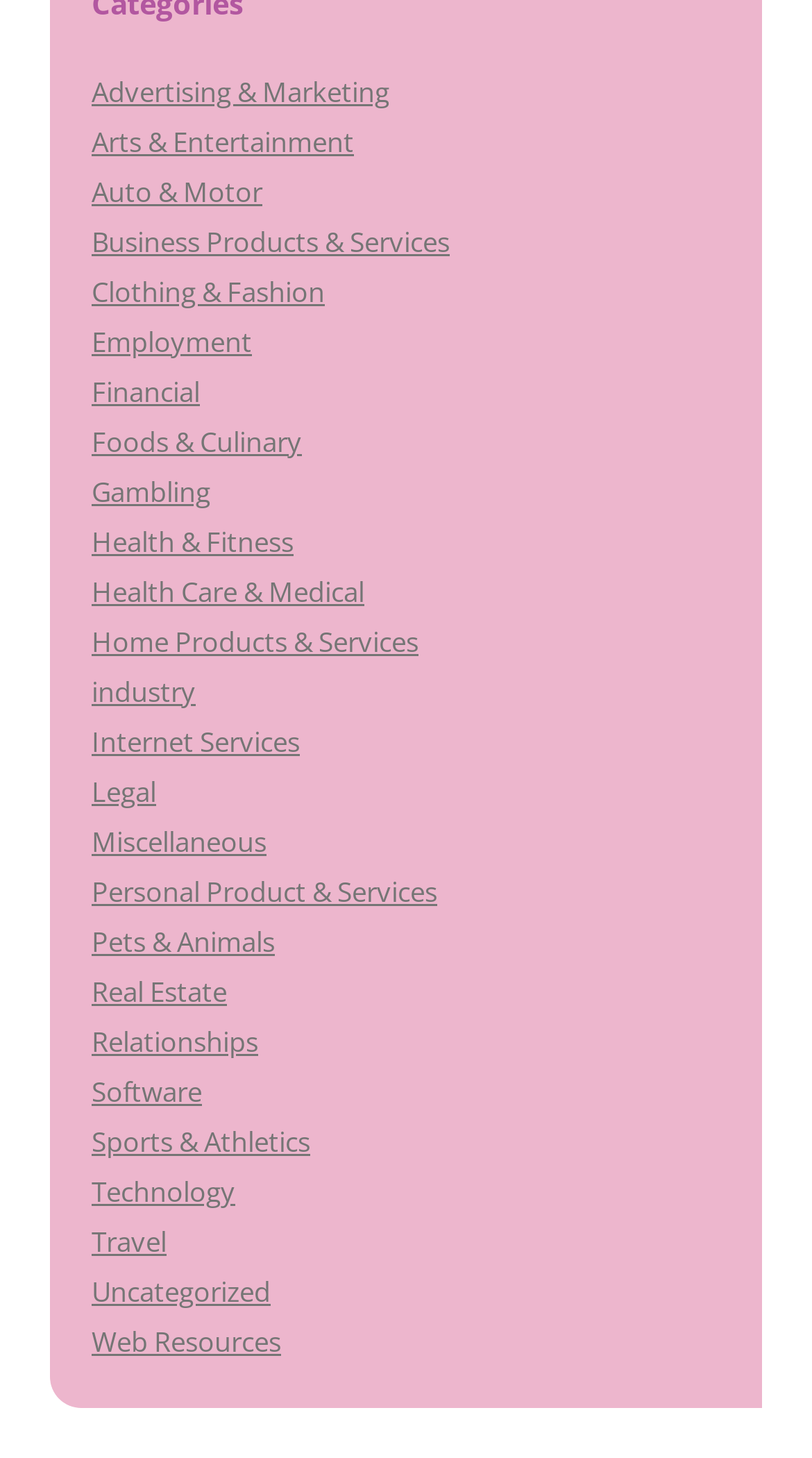What is the category that comes after 'Employment'?
Give a detailed and exhaustive answer to the question.

By looking at the links on the webpage, I found that 'Financial' comes after 'Employment'.